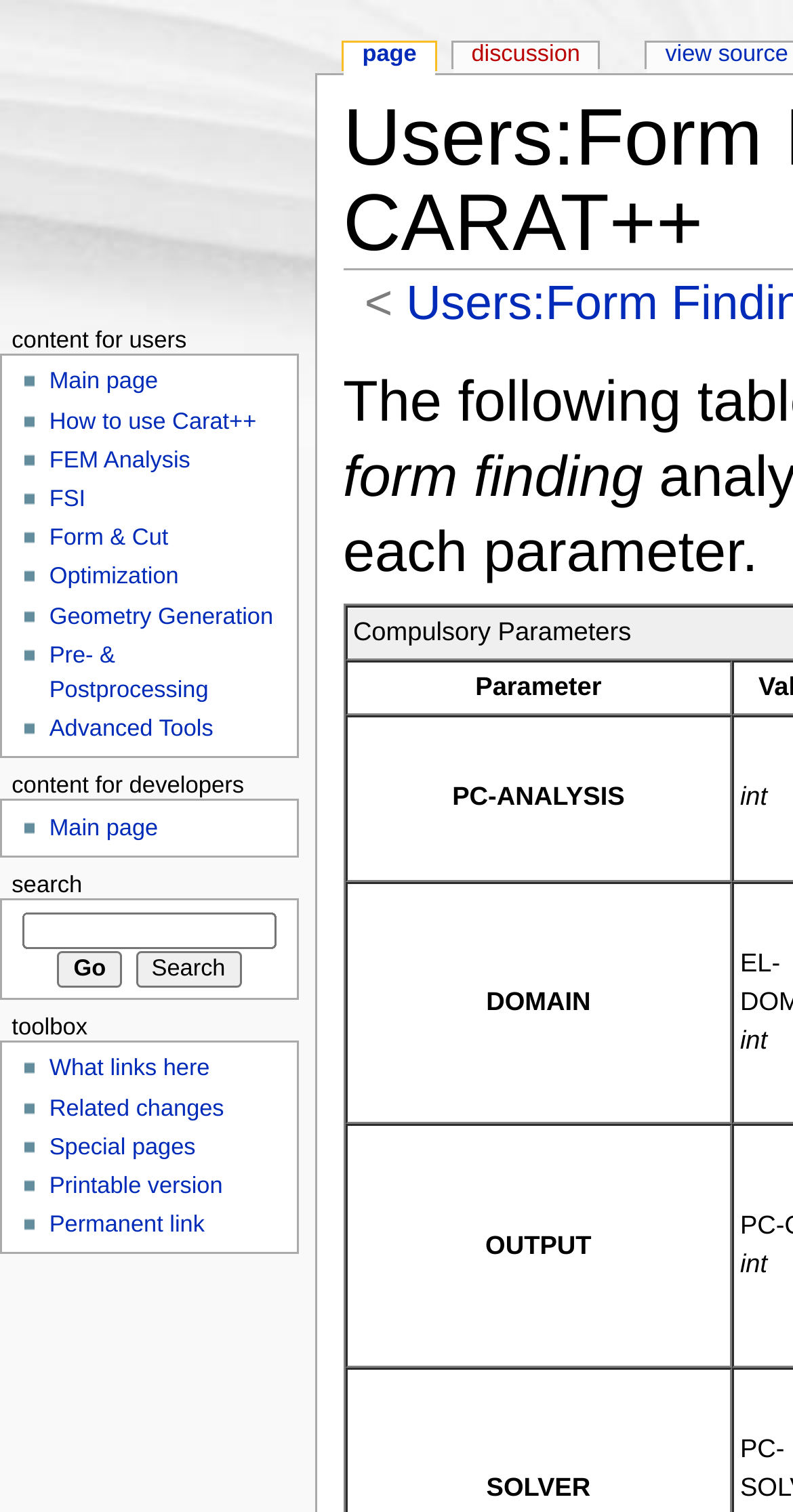Provide the bounding box coordinates of the UI element that matches the description: "Marc Ladreit de Lacharrière".

None